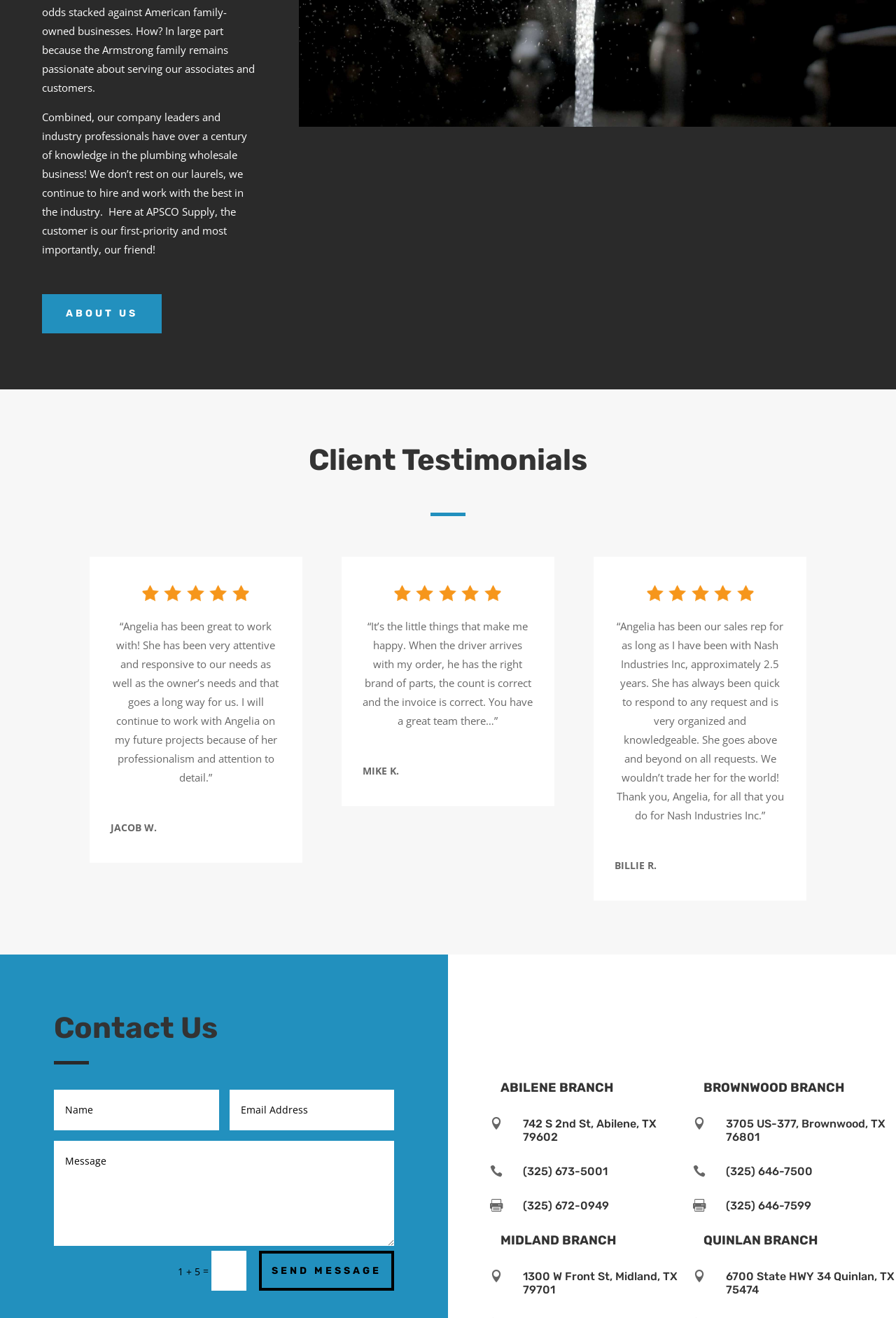Please identify the bounding box coordinates of the region to click in order to complete the given instruction: "Click the 'ABOUT US' link". The coordinates should be four float numbers between 0 and 1, i.e., [left, top, right, bottom].

[0.047, 0.223, 0.18, 0.253]